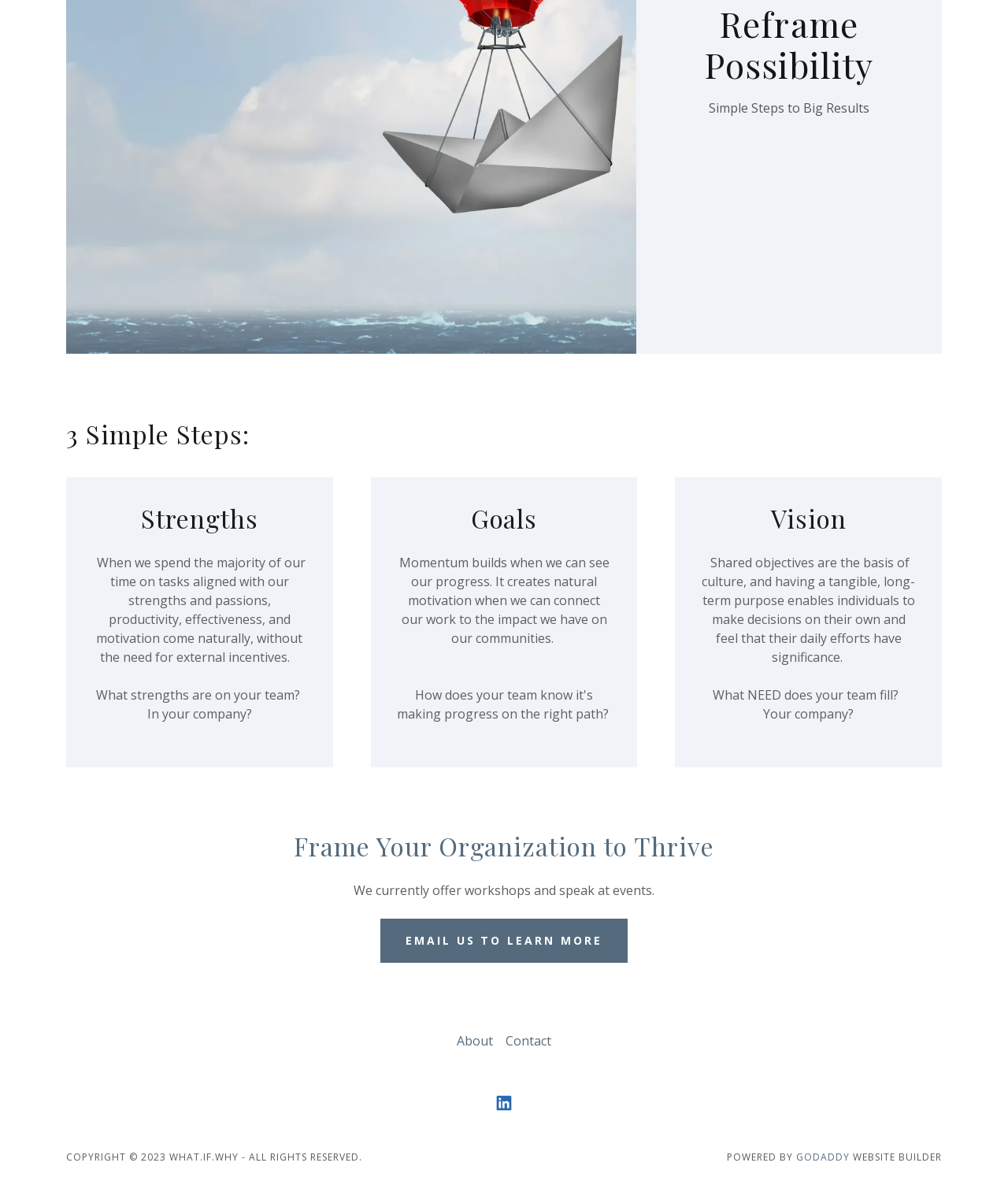Extract the bounding box for the UI element that matches this description: "aria-label="LinkedIn Social Link"".

[0.484, 0.909, 0.516, 0.935]